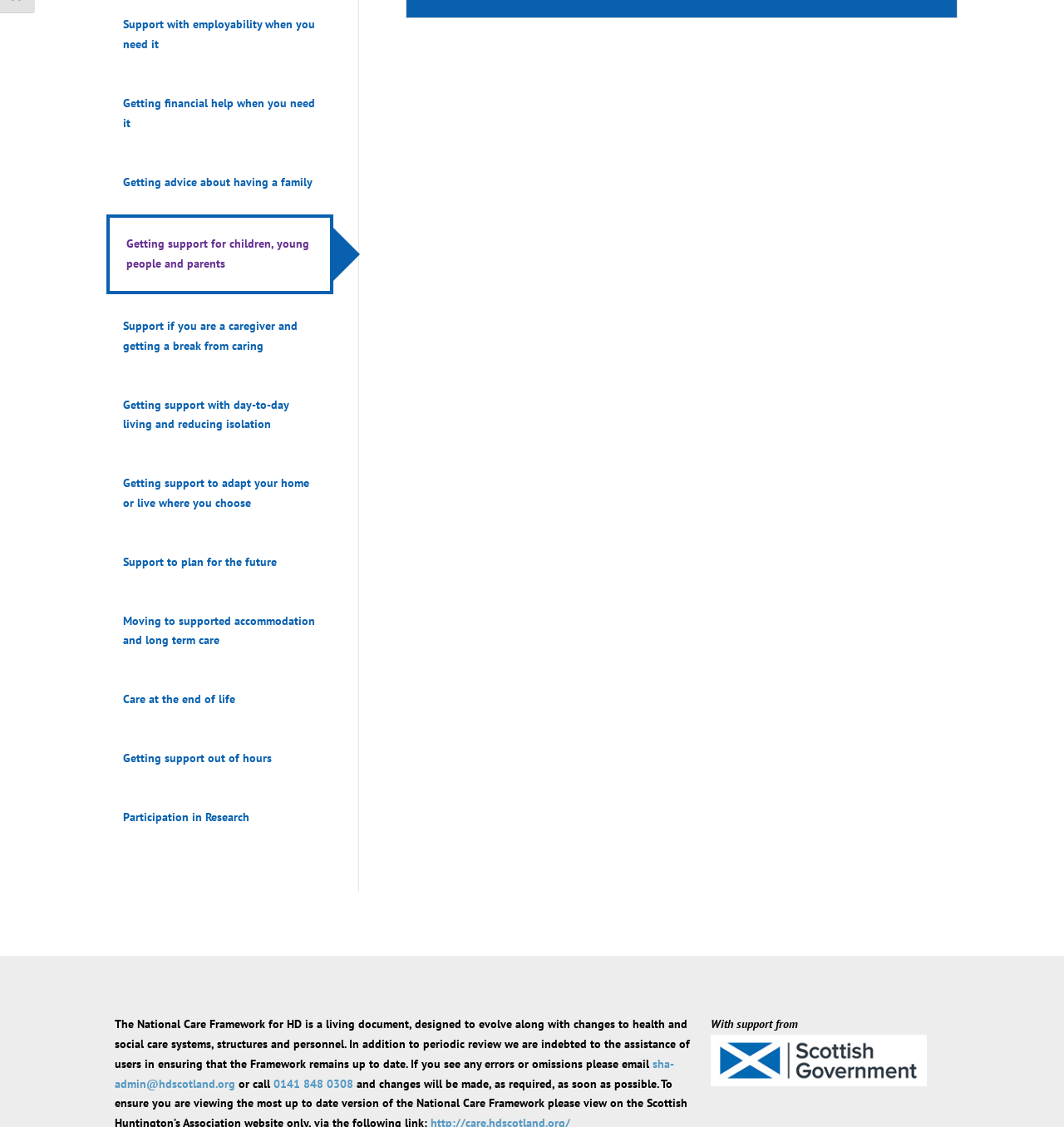Given the element description Euro Weekly News Media, predict the bounding box coordinates for the UI element in the webpage screenshot. The format should be (top-left x, top-left y, bottom-right x, bottom-right y), and the values should be between 0 and 1.

None